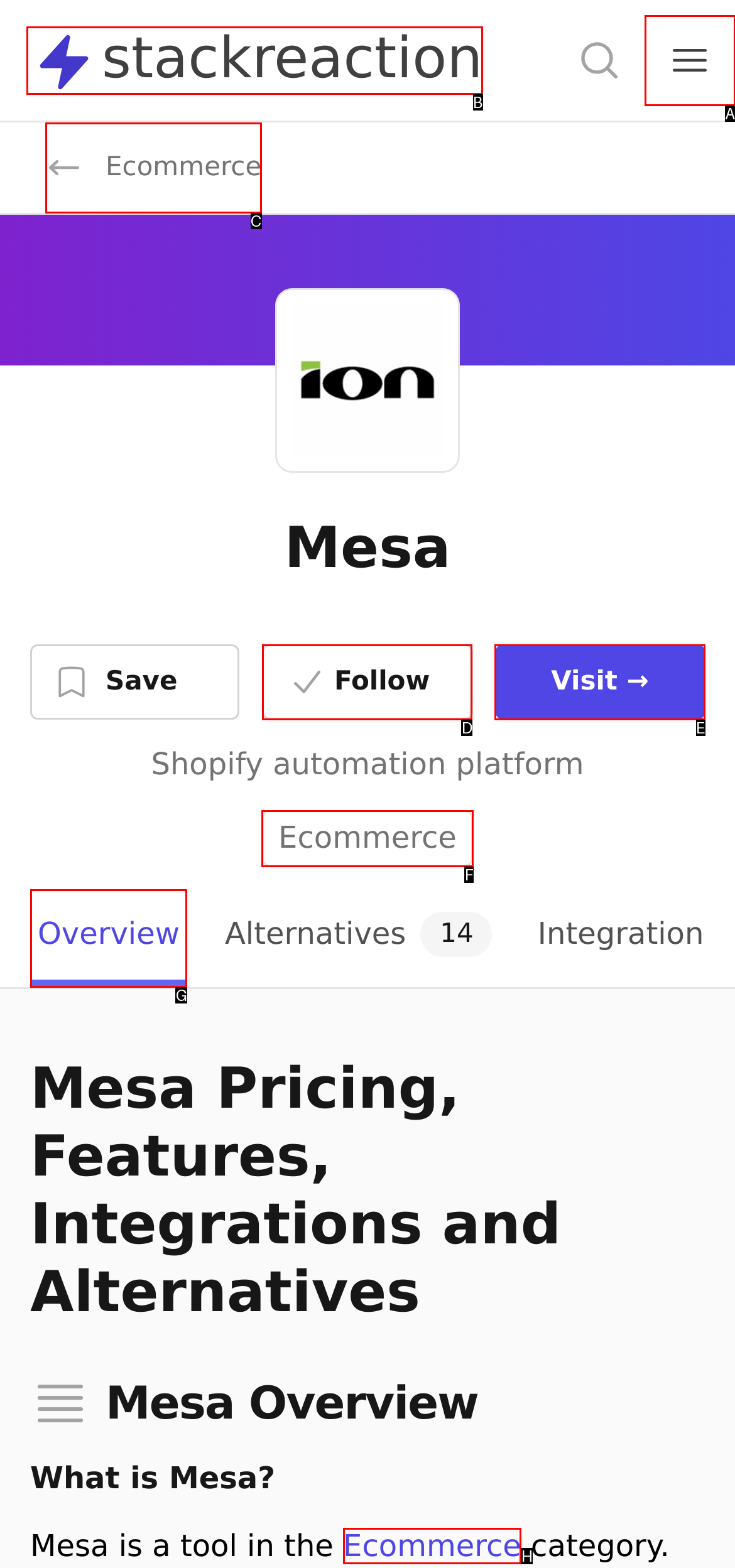Based on the description: Visit website →, identify the matching HTML element. Reply with the letter of the correct option directly.

E